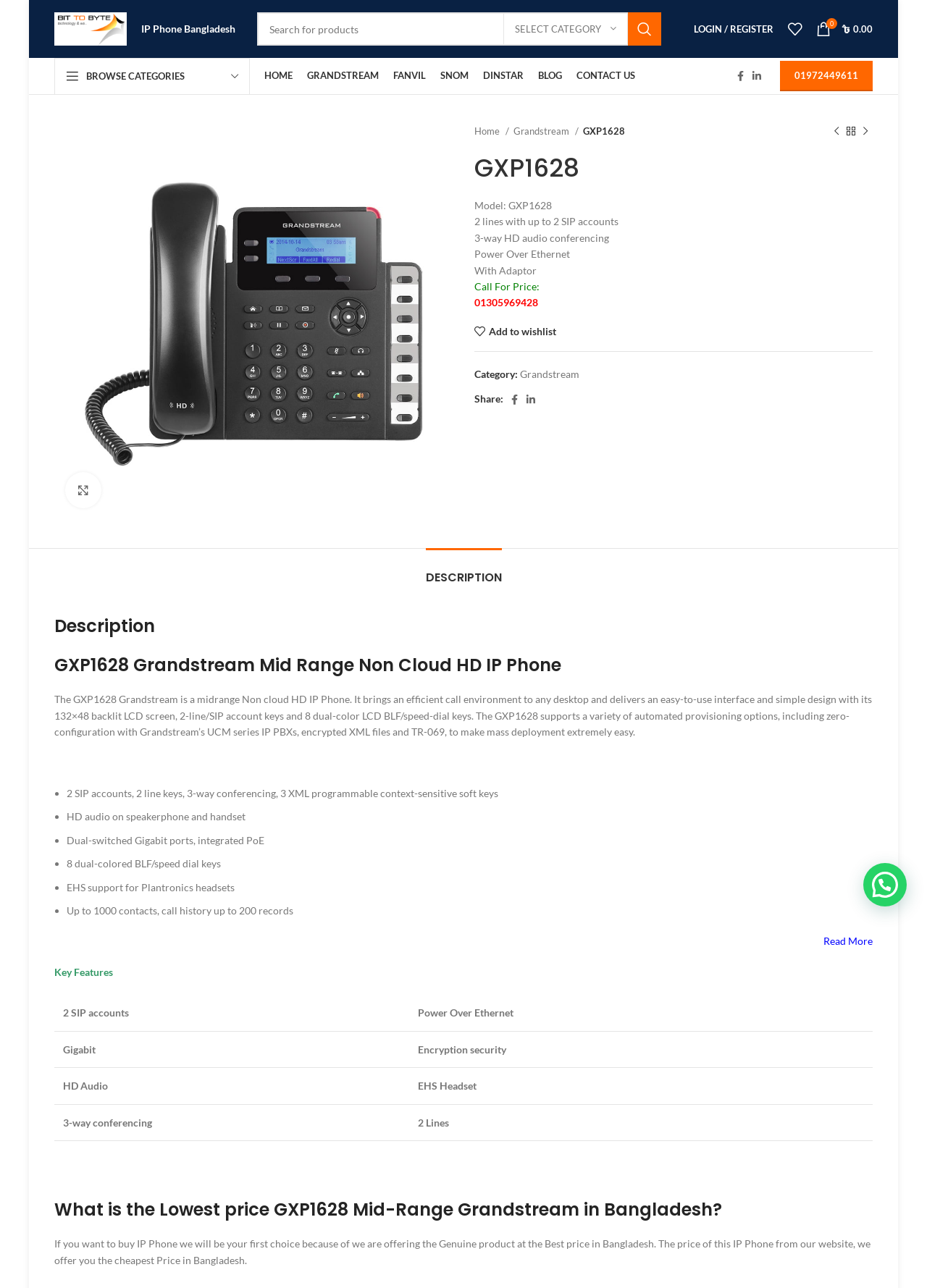Please find the bounding box for the UI element described by: "Click to enlarge".

[0.07, 0.366, 0.109, 0.395]